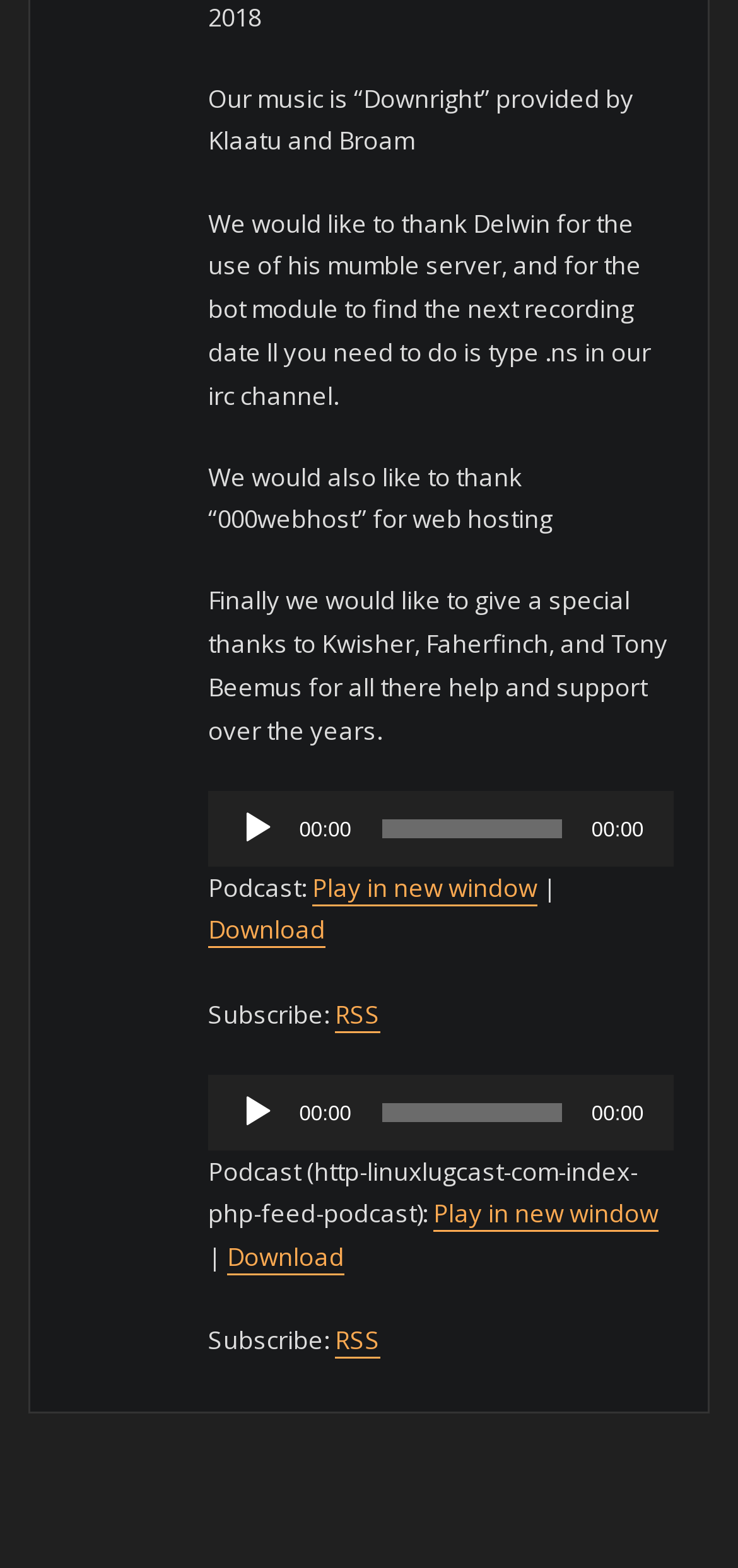Provide your answer to the question using just one word or phrase: What is the format of the podcast subscription link?

RSS